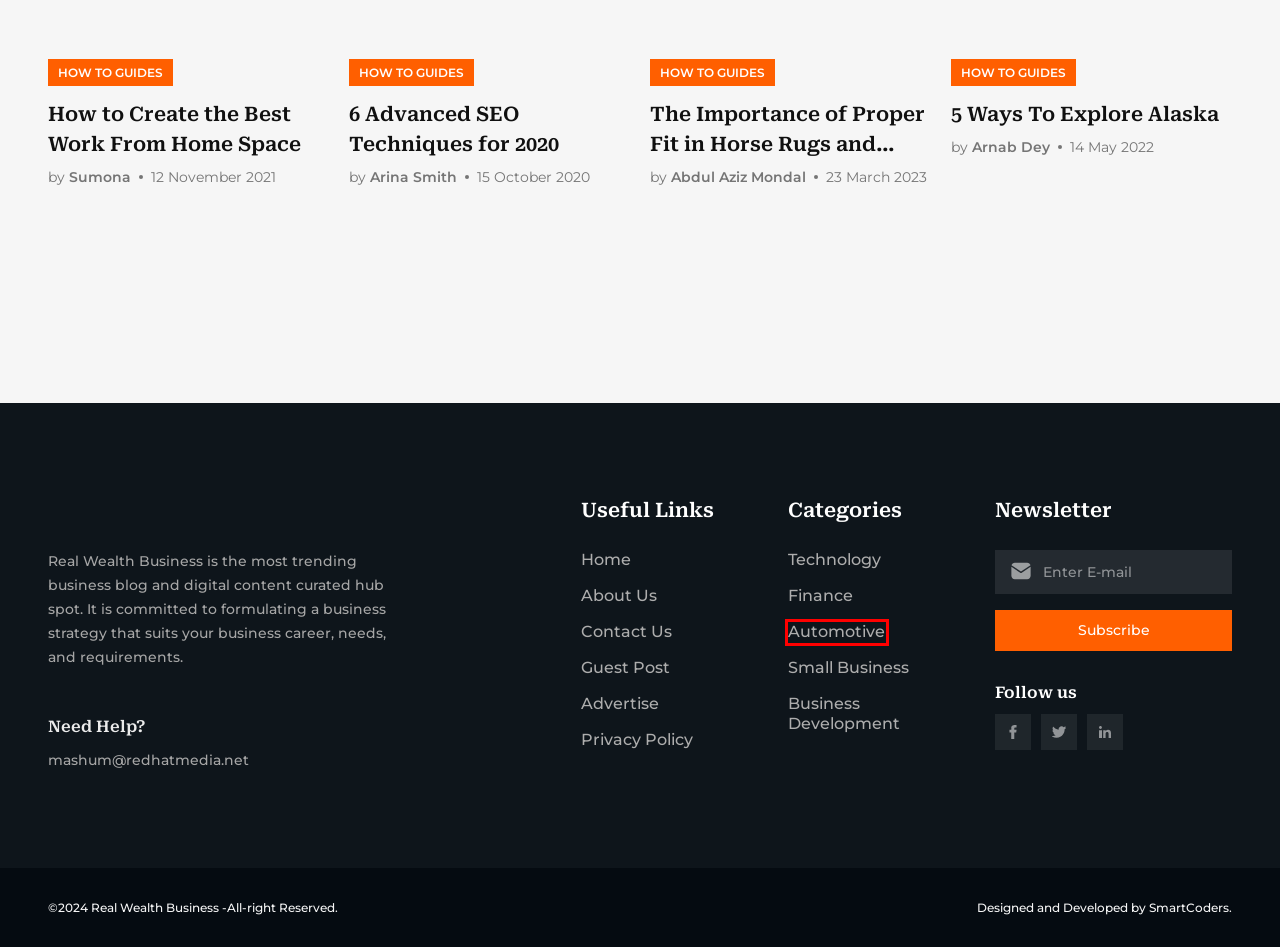You are given a screenshot depicting a webpage with a red bounding box around a UI element. Select the description that best corresponds to the new webpage after clicking the selected element. Here are the choices:
A. Latest Trending Business Development Tips and News - RWB
B. Latest Trending Small Business Tips and News - RWB
C. About - Real Wealth Business
D. Latest Trending Automotive Tips, Tricks and News - RWB
E. Contact - Real Wealth Business
F. Advertise / Guest Posting -- Real Wealth Business
G. Real Wealth Business: A Trending Business & Marketing Blog
H. Write for Us - Submit Guest Post - Real Wealth Business

D